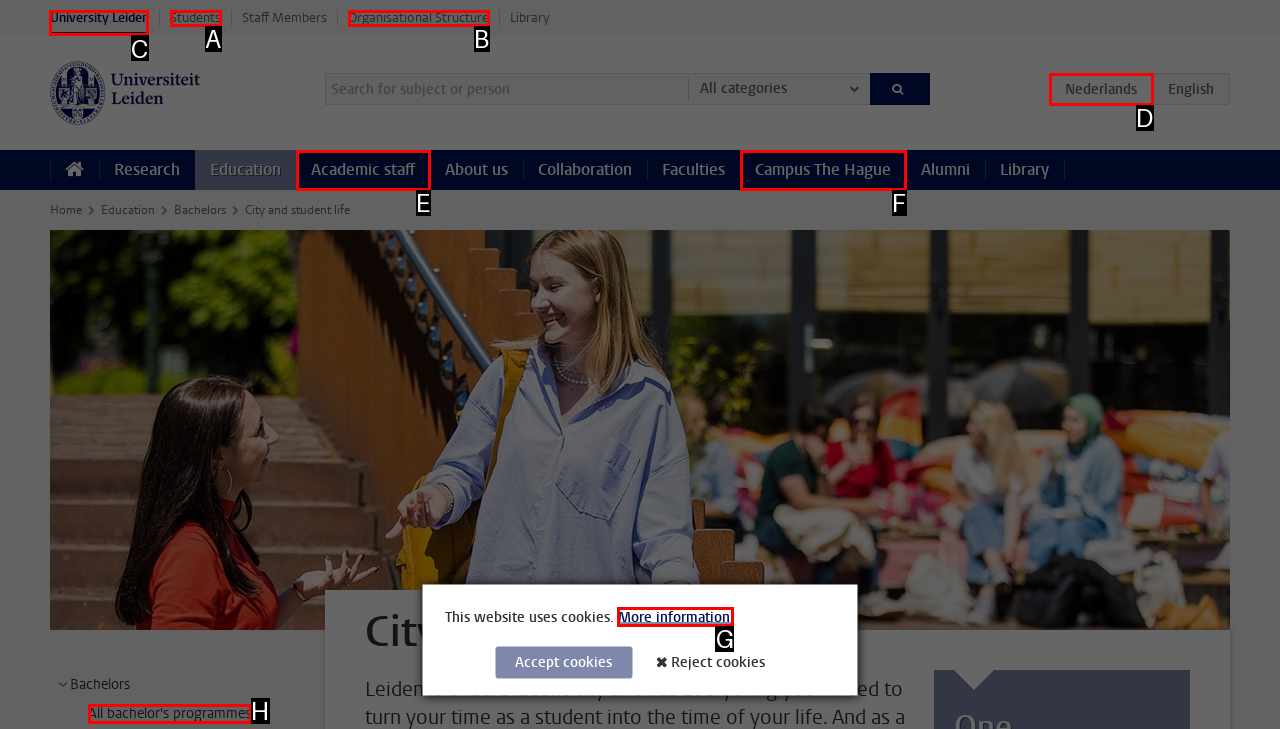Find the HTML element to click in order to complete this task: Go to University Leiden homepage
Answer with the letter of the correct option.

C